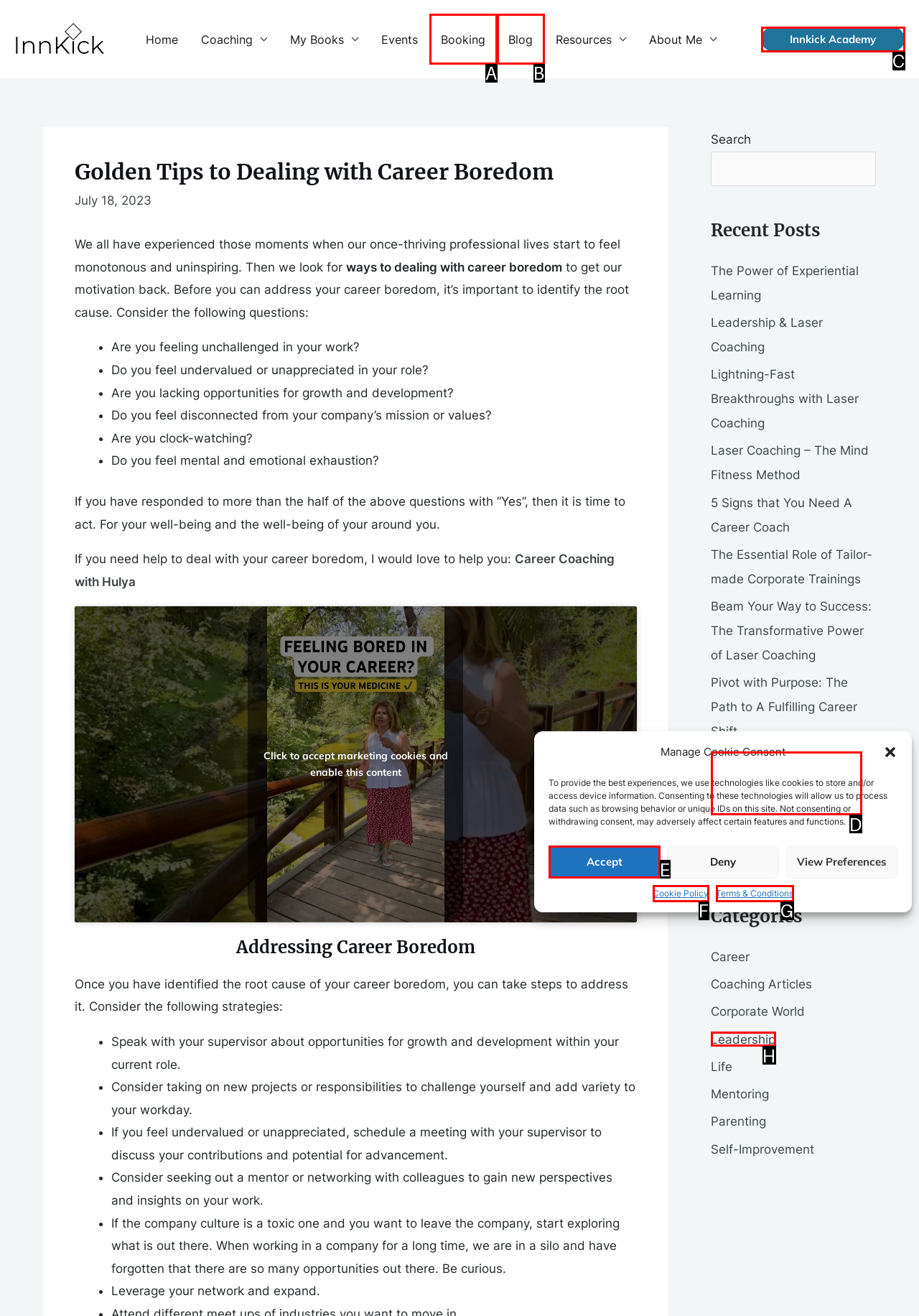Select the letter of the UI element that best matches: Terms & Conditions
Answer with the letter of the correct option directly.

G